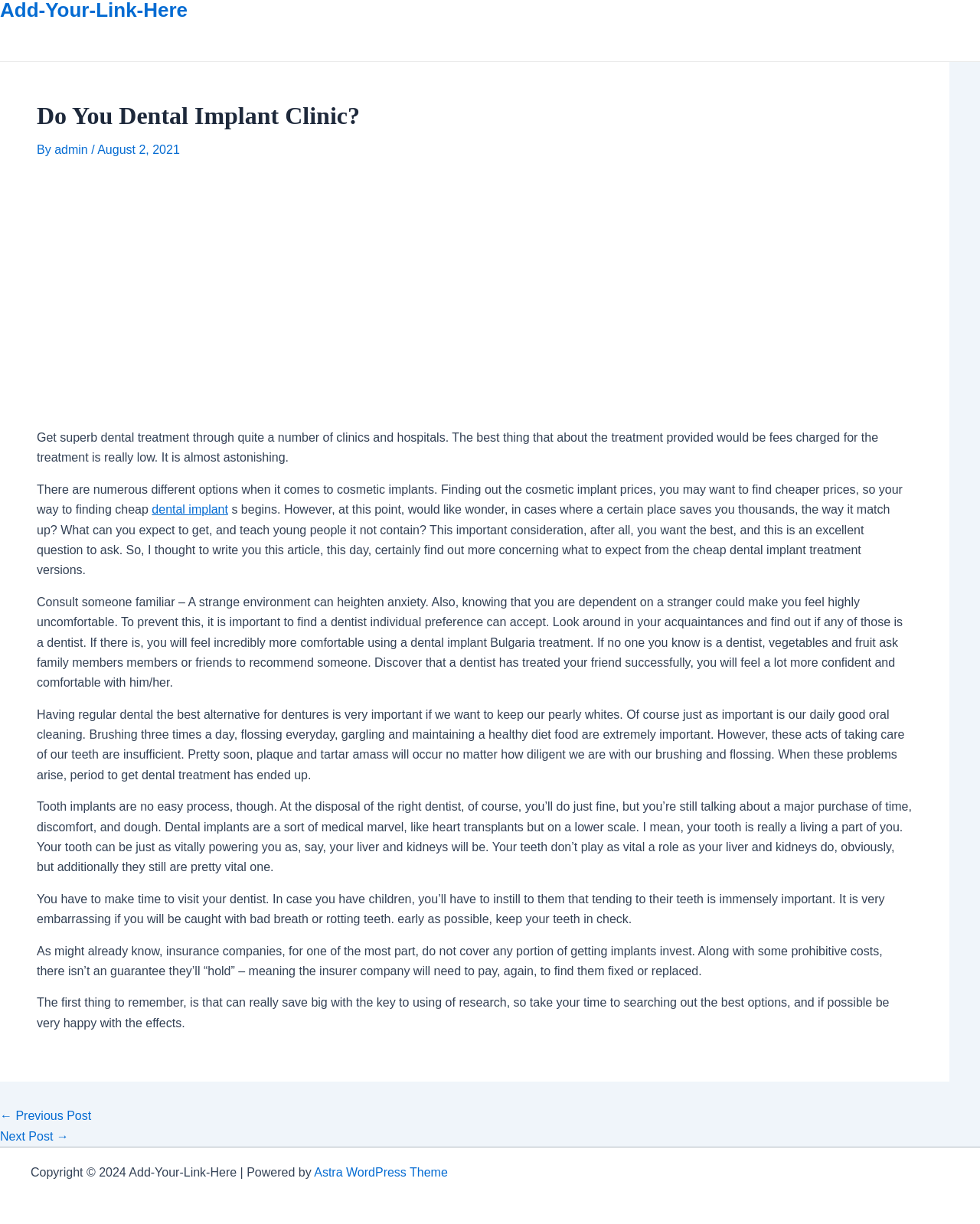Analyze the image and deliver a detailed answer to the question: What is the purpose of regular dental care?

According to the article, regular dental care is important to keep our pearly whites. It is mentioned in the paragraph that talks about the importance of brushing, flossing, and maintaining a healthy diet to prevent plaque and tartar buildup.